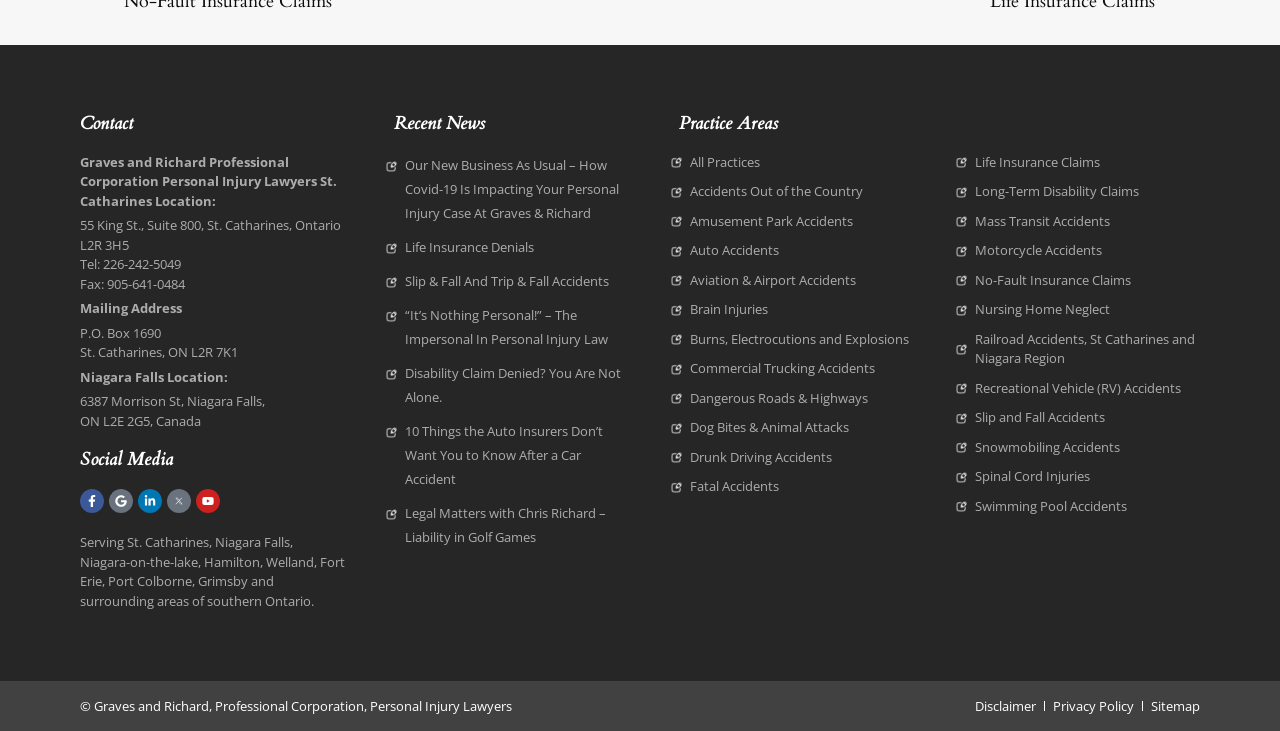What is the last practice area listed?
Using the image provided, answer with just one word or phrase.

Swimming Pool Accidents